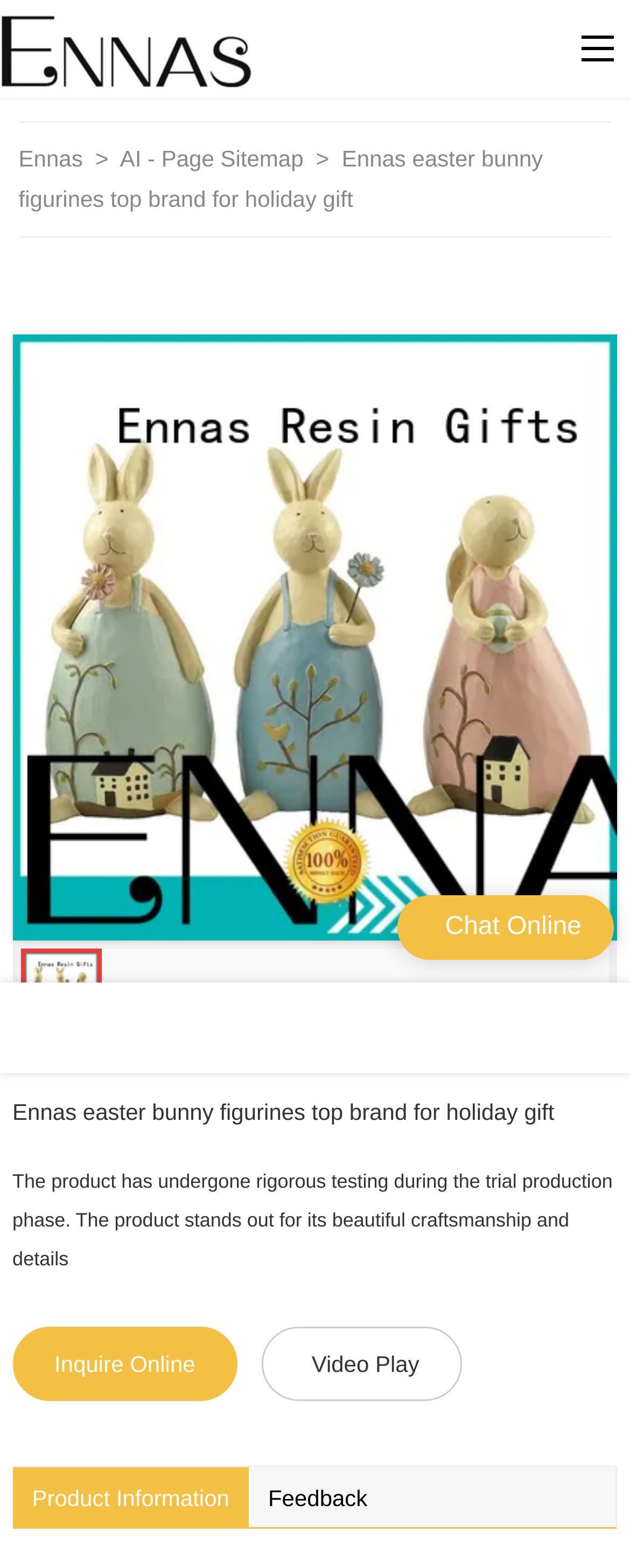What is the current status of the product? Analyze the screenshot and reply with just one word or a short phrase.

Available